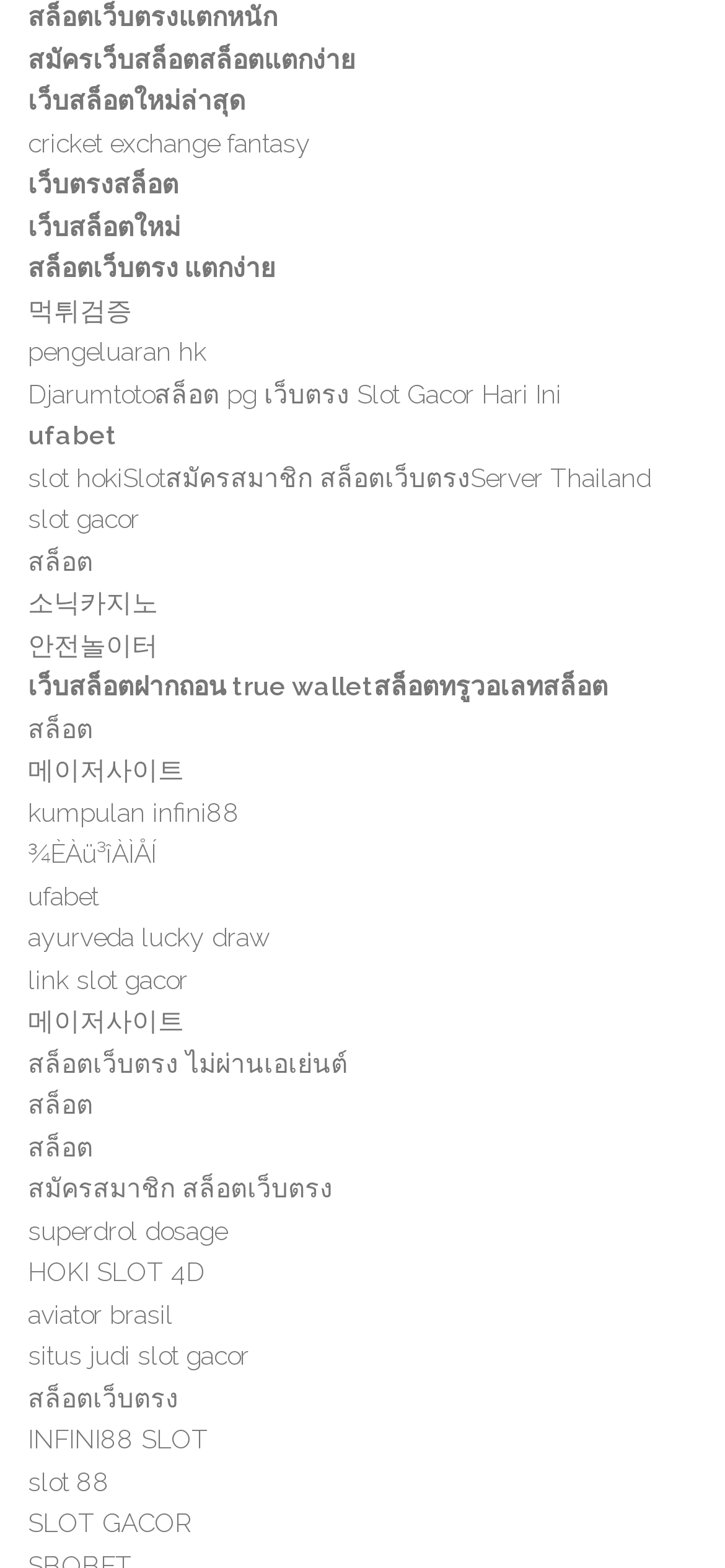Please mark the bounding box coordinates of the area that should be clicked to carry out the instruction: "Check out cricket exchange fantasy".

[0.038, 0.081, 0.428, 0.1]